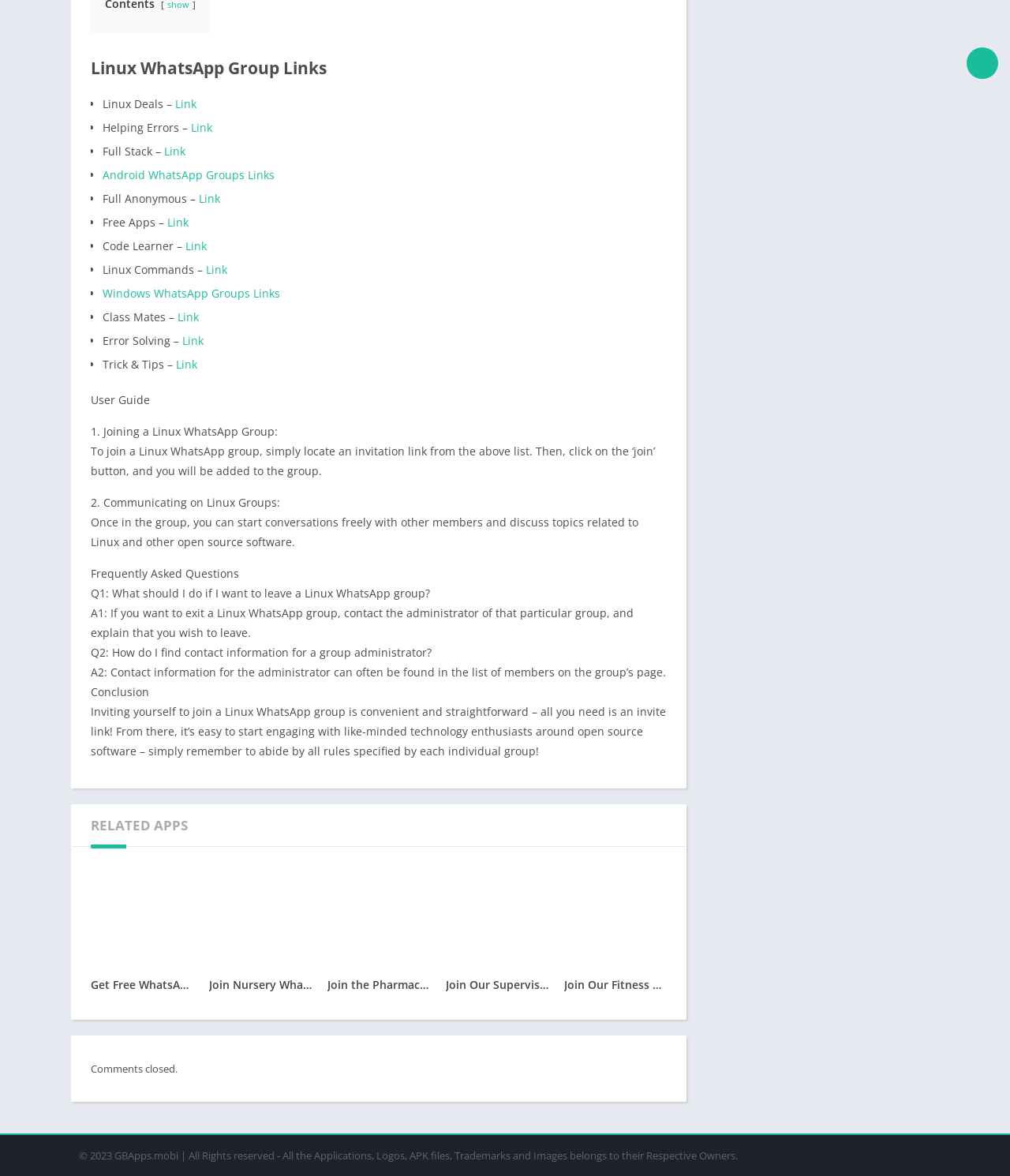Please determine the bounding box coordinates, formatted as (top-left x, top-left y, bottom-right x, bottom-right y), with all values as floating point numbers between 0 and 1. Identify the bounding box of the region described as: Android WhatsApp Groups Links

[0.102, 0.142, 0.272, 0.155]